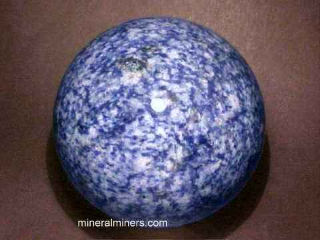What is the purpose of the sphere?
Answer the question with as much detail as possible.

According to the caption, the sphere not only serves as a decorative item but also embodies the geological artistry of natural minerals, implying that its primary purpose is for decoration or display.